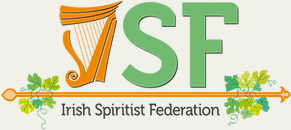What surrounds the text in the logo?
Please provide a detailed answer to the question.

The caption describes the logo as having delicate illustrations of vine leaves surrounding the text, which evoke a sense of nature and growth, symbolizing the organization's connection to spirituality and community.